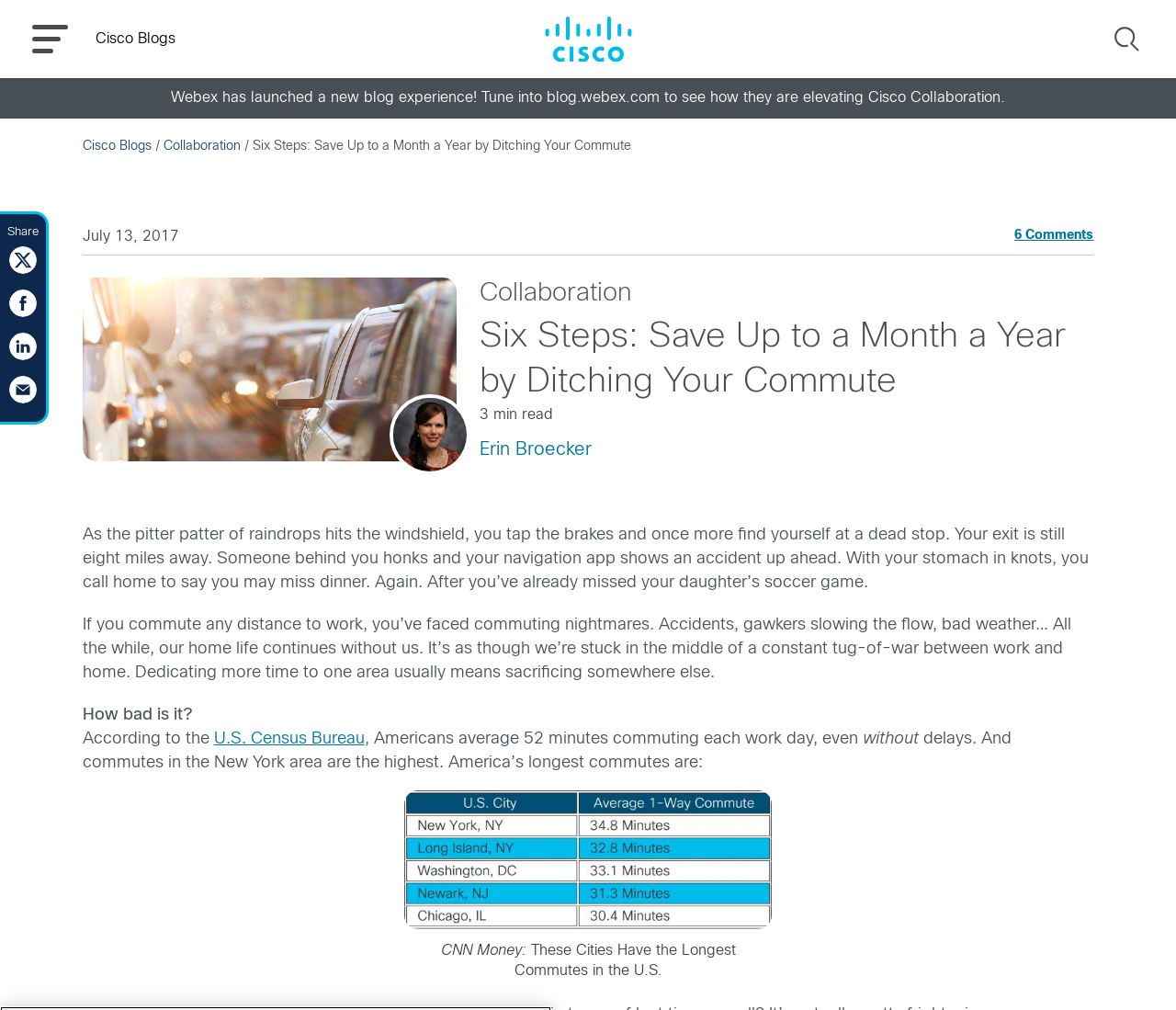Describe the entire webpage, focusing on both content and design.

This webpage is a blog post titled "Six Steps: Save Up to a Month a Year by Ditching Your Commute" on Cisco Blogs. At the top left, there is a link to "Cisco Blogs" accompanied by an image with the same name. Next to it, there is a "MENU" button. On the top right, there is a "Search" button with an image. 

Below the top navigation, there is a notification about Webex launching a new blog experience. Underneath, there are links to "Cisco Blogs" and "Collaboration" separated by a slash. The main title of the blog post "Six Steps: Save Up to a Month a Year by Ditching Your Commute" is displayed prominently, followed by the date "July 13, 2017" and a link to "6 Comments". 

The author's avatar is displayed on the left, accompanied by a link to "Collaboration" and a heading with the same name. The blog post's title is repeated as a heading, and there is a note indicating it's a 3-minute read. The author's name, "Erin Broecker", is also mentioned.

The main content of the blog post is a series of paragraphs discussing the struggles of commuting, including accidents, bad weather, and the impact on work-life balance. The article cites statistics from the U.S. Census Bureau, stating that Americans average 52 minutes commuting each workday. 

There is an image with a caption from CNN Money, listing the cities with the longest commutes in the U.S. At the bottom, there are social media sharing links and buttons for Twitter, Facebook, LinkedIn, and another platform.